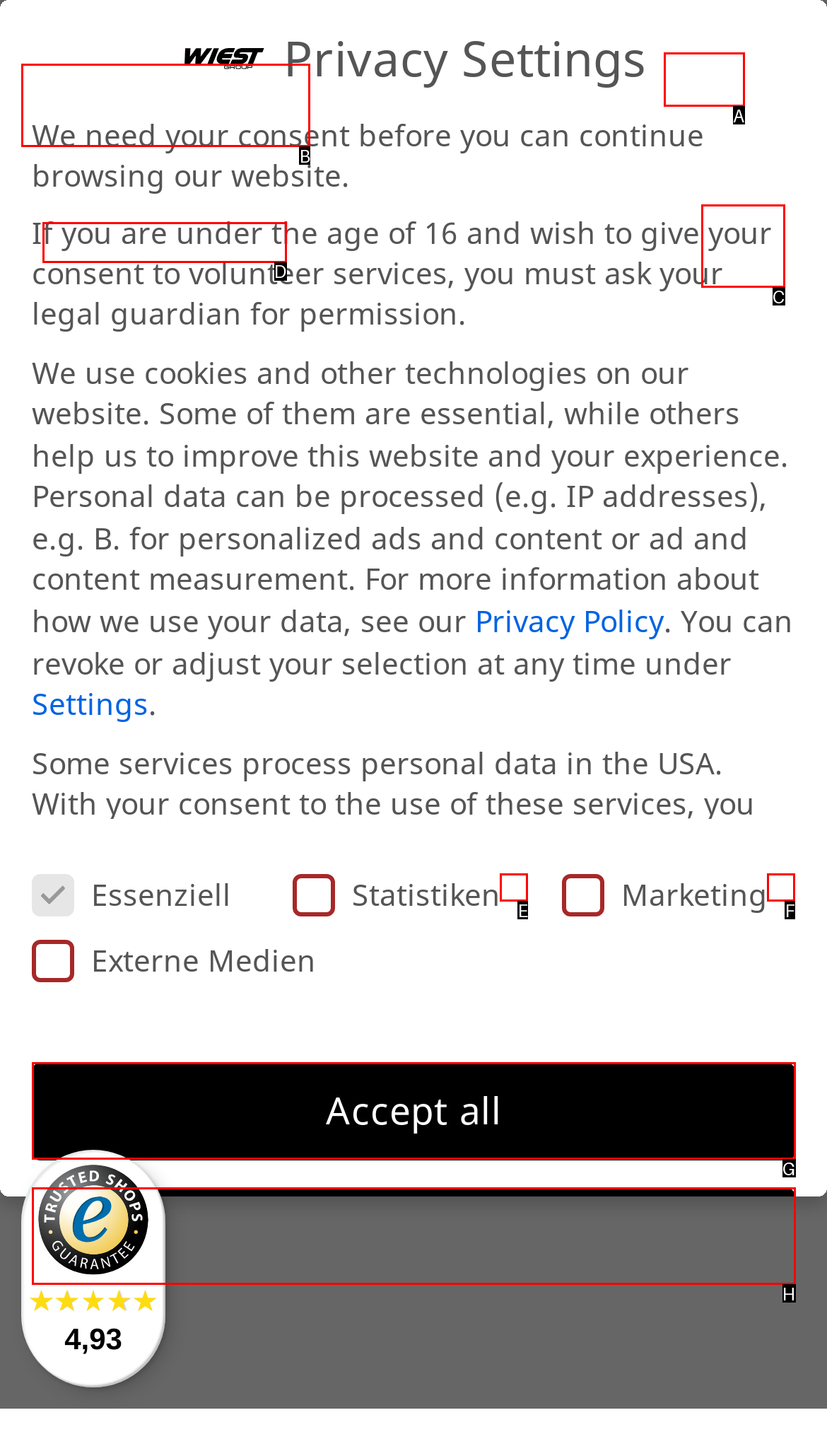Select the letter of the UI element you need to click to complete this task: Read the OWNR Wallet blog.

None